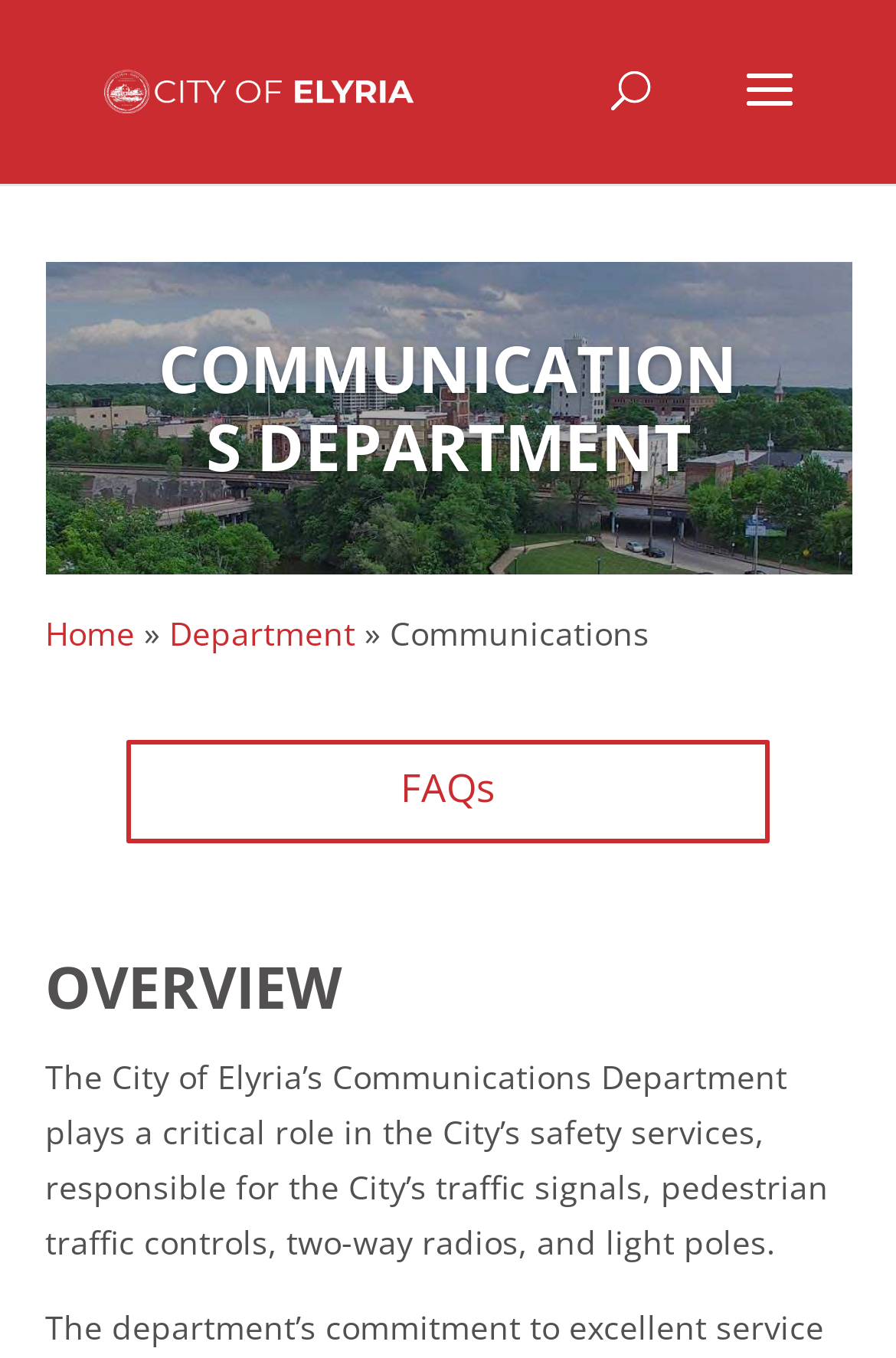Examine the image and give a thorough answer to the following question:
What is the purpose of the search box?

The purpose of the search box can be inferred from the text 'Search for:' which suggests that the search box is used to search for information on the webpage.